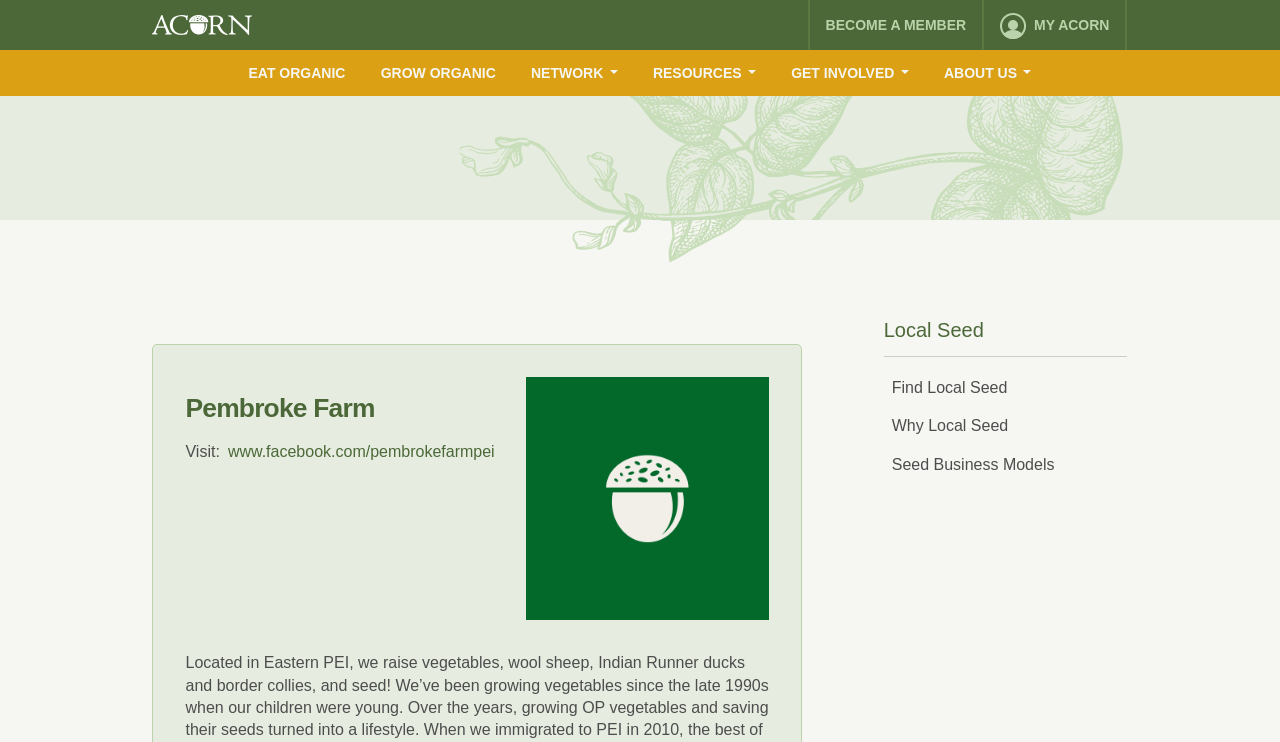Utilize the details in the image to thoroughly answer the following question: What is the name of the farm featured on the webpage?

The name of the farm featured on the webpage is 'Pembroke Farm', which is mentioned in the heading element and also in the image element with the text 'Pembroke Farm'.